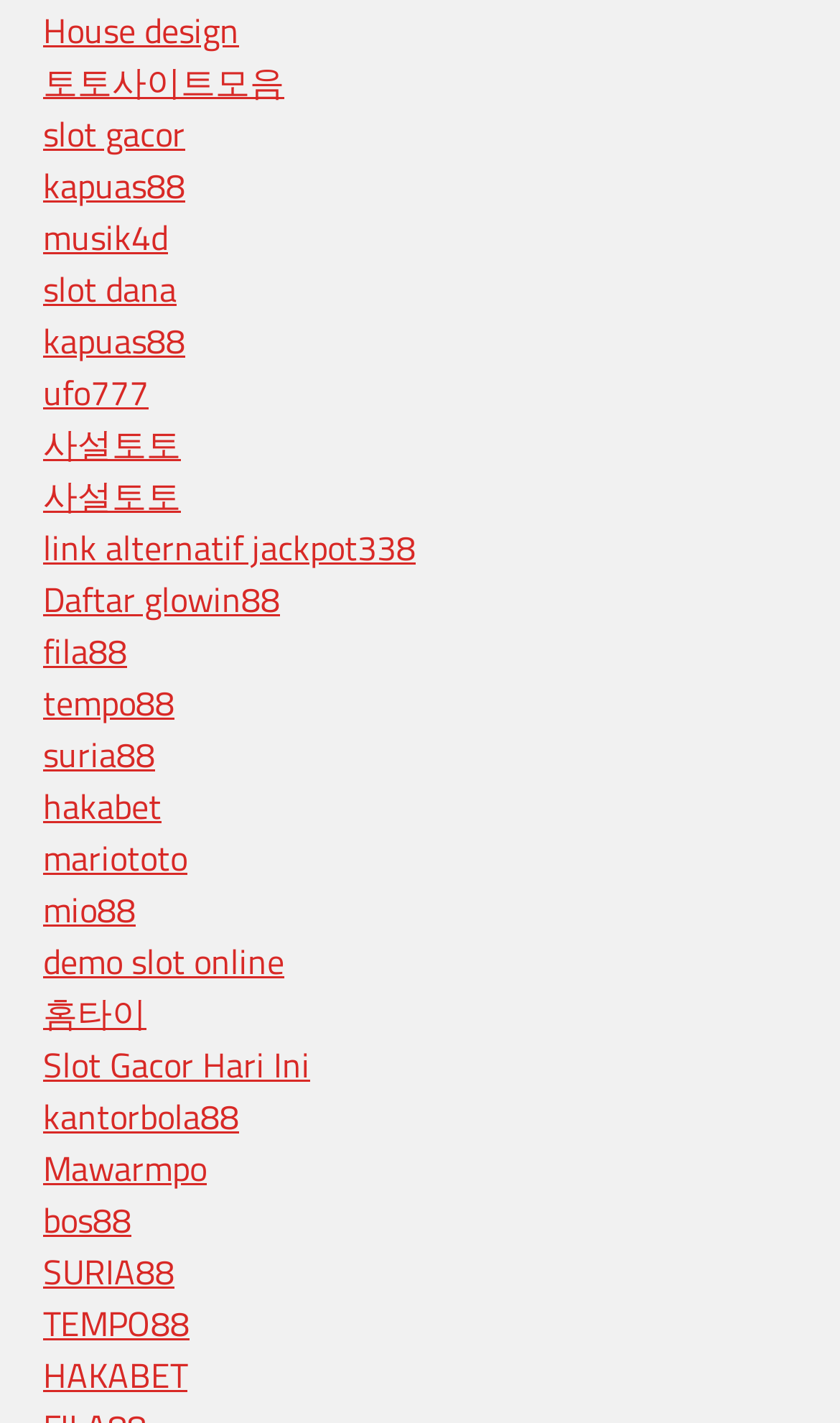Could you find the bounding box coordinates of the clickable area to complete this instruction: "Explore slot gacor"?

[0.051, 0.076, 0.221, 0.112]